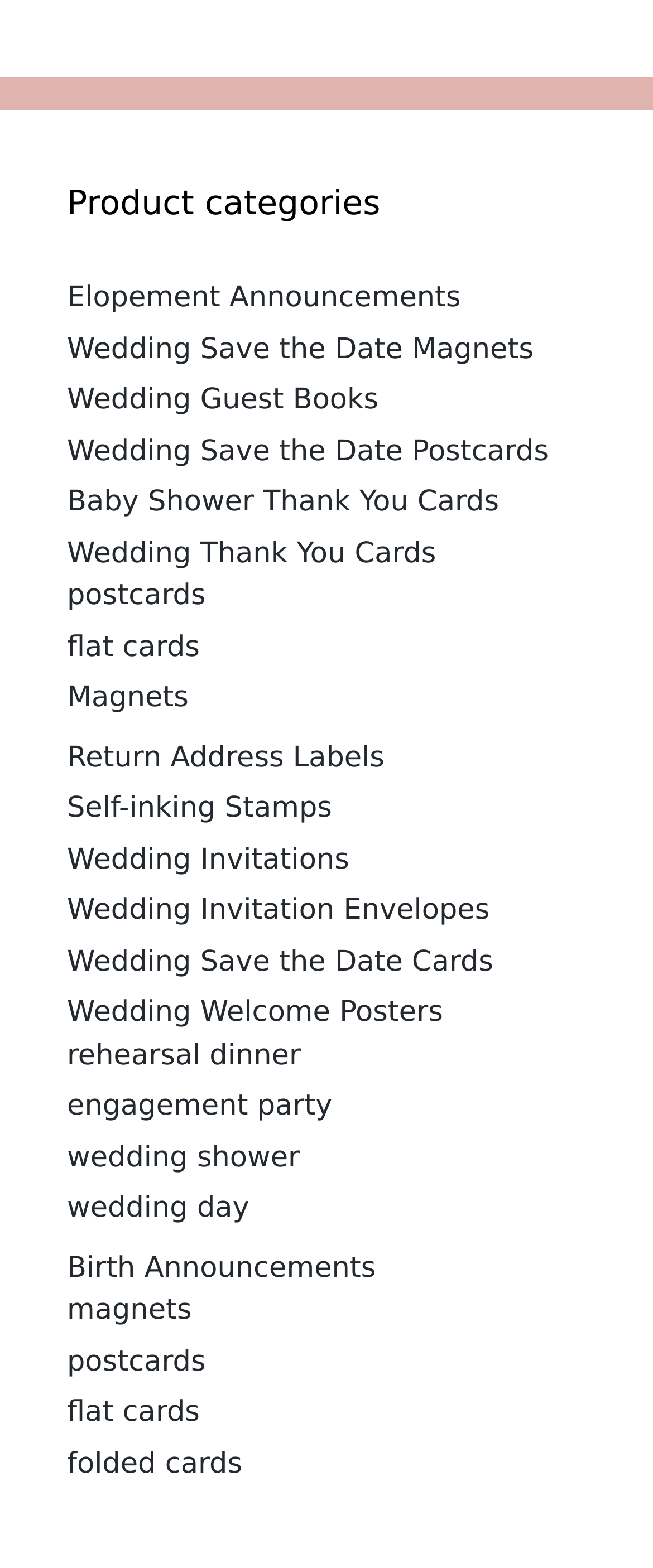Find the bounding box coordinates of the clickable area required to complete the following action: "View Wedding Save the Date Magnets".

[0.103, 0.212, 0.817, 0.234]